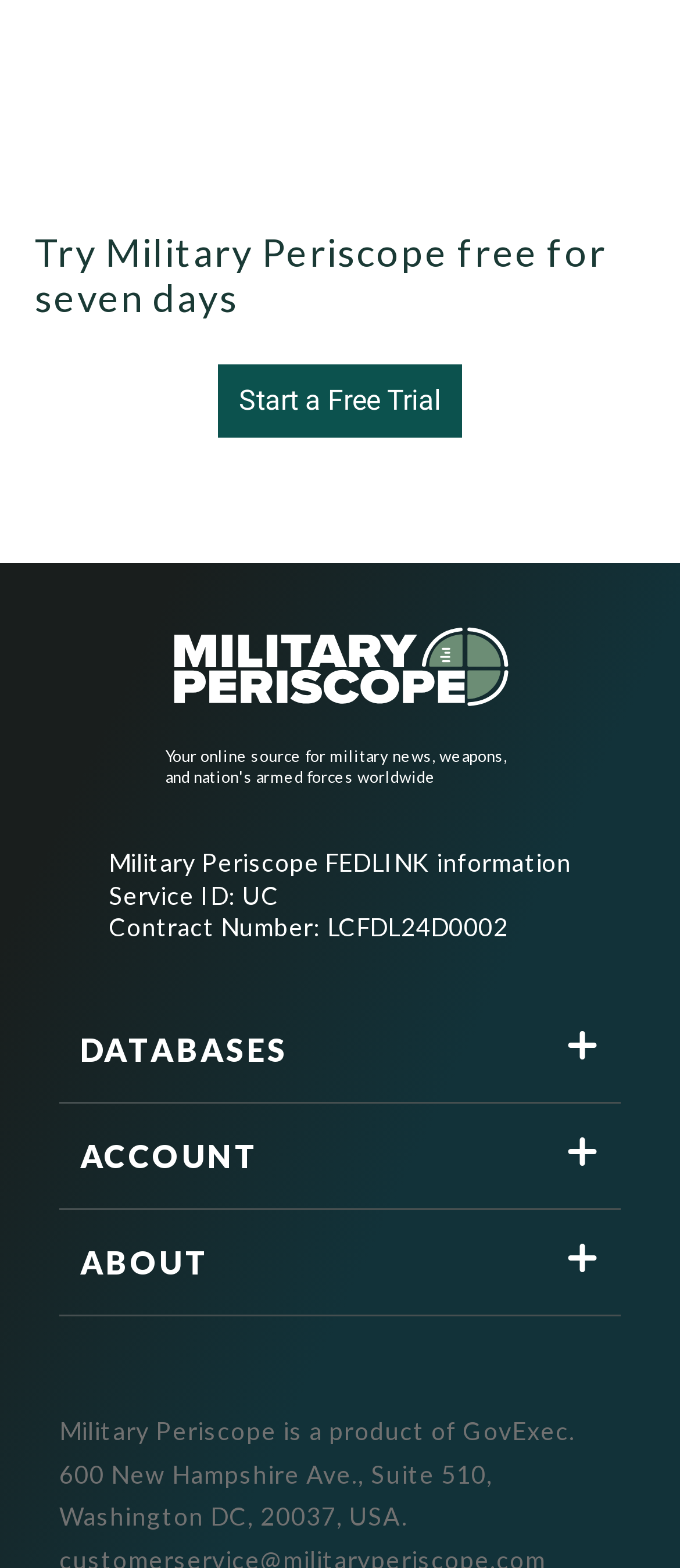Determine the bounding box coordinates in the format (top-left x, top-left y, bottom-right x, bottom-right y). Ensure all values are floating point numbers between 0 and 1. Identify the bounding box of the UI element described by: aria-label="menu"

None